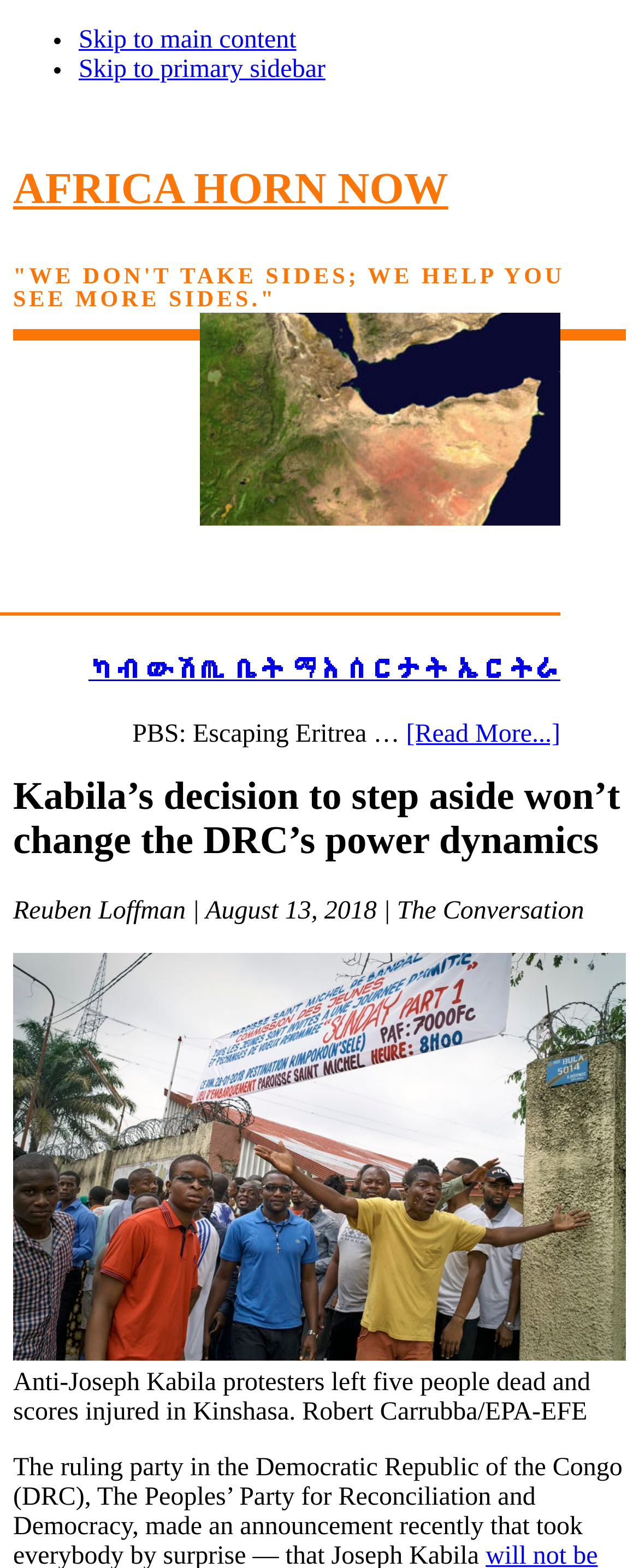Provide a brief response using a word or short phrase to this question:
What is the description of the image?

Anti-Joseph Kabila protesters